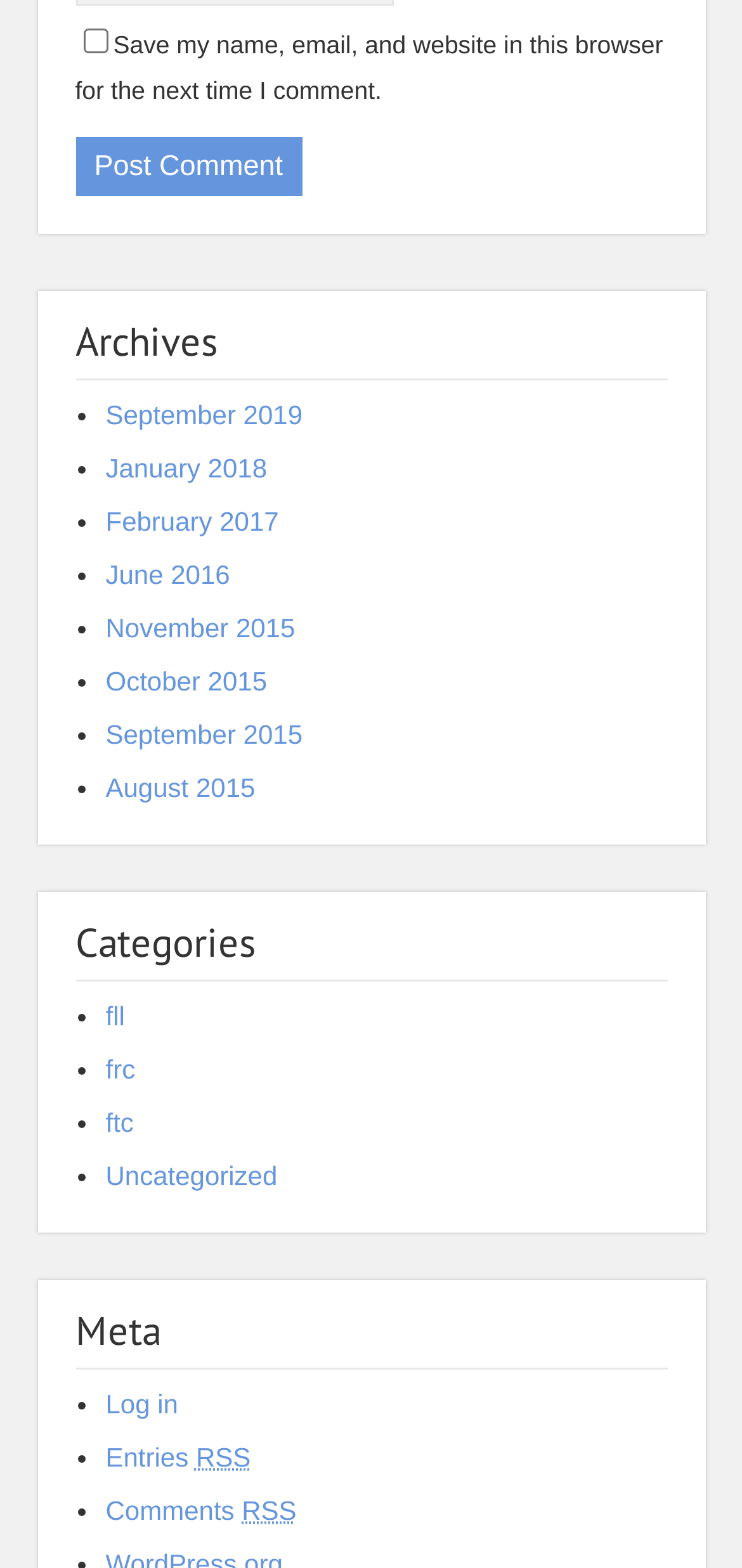Use a single word or phrase to answer the question:
What is the text of the StaticText element above the Categories section?

Archives